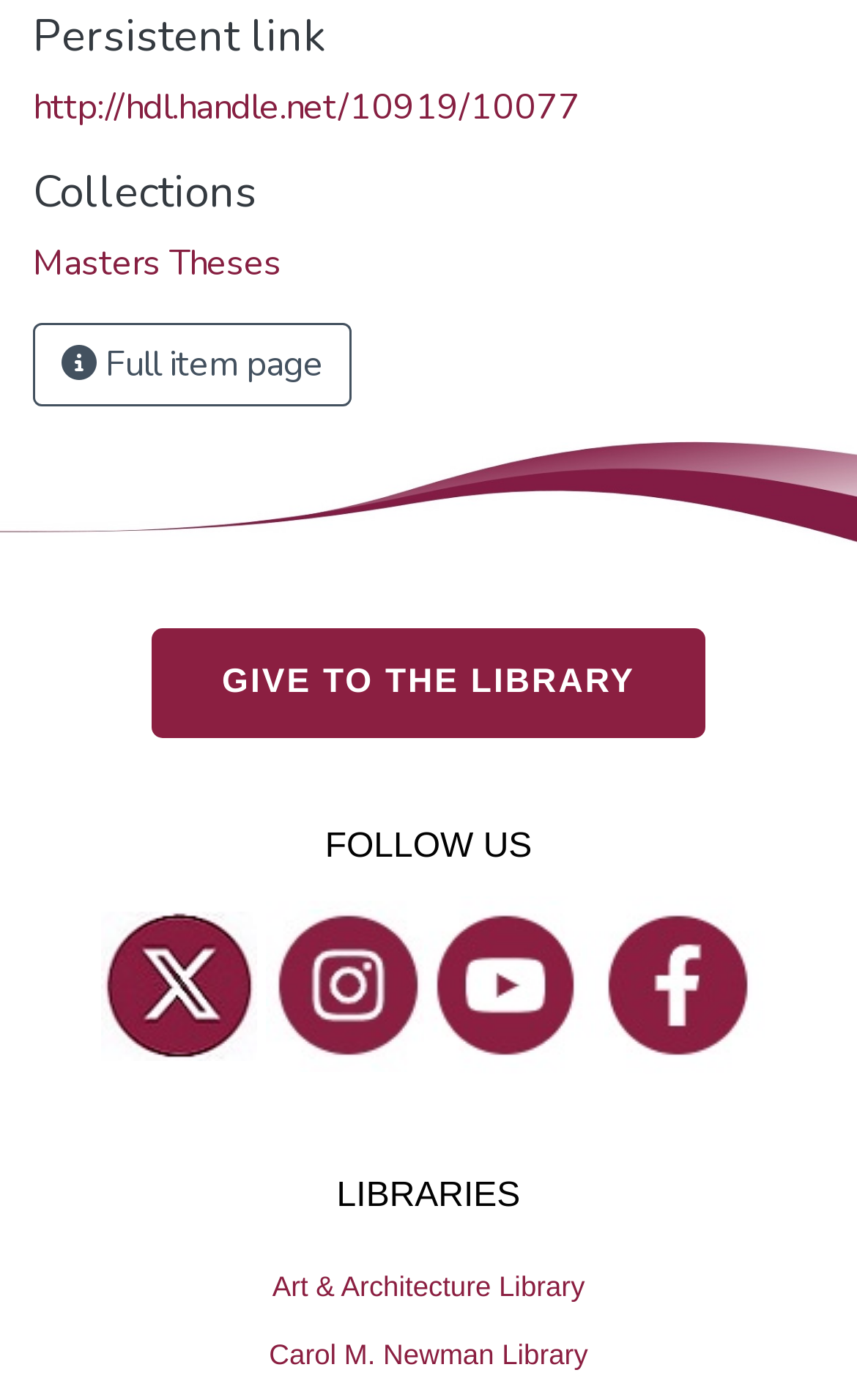Based on the element description: "Masters Theses", identify the bounding box coordinates for this UI element. The coordinates must be four float numbers between 0 and 1, listed as [left, top, right, bottom].

[0.038, 0.171, 0.328, 0.205]